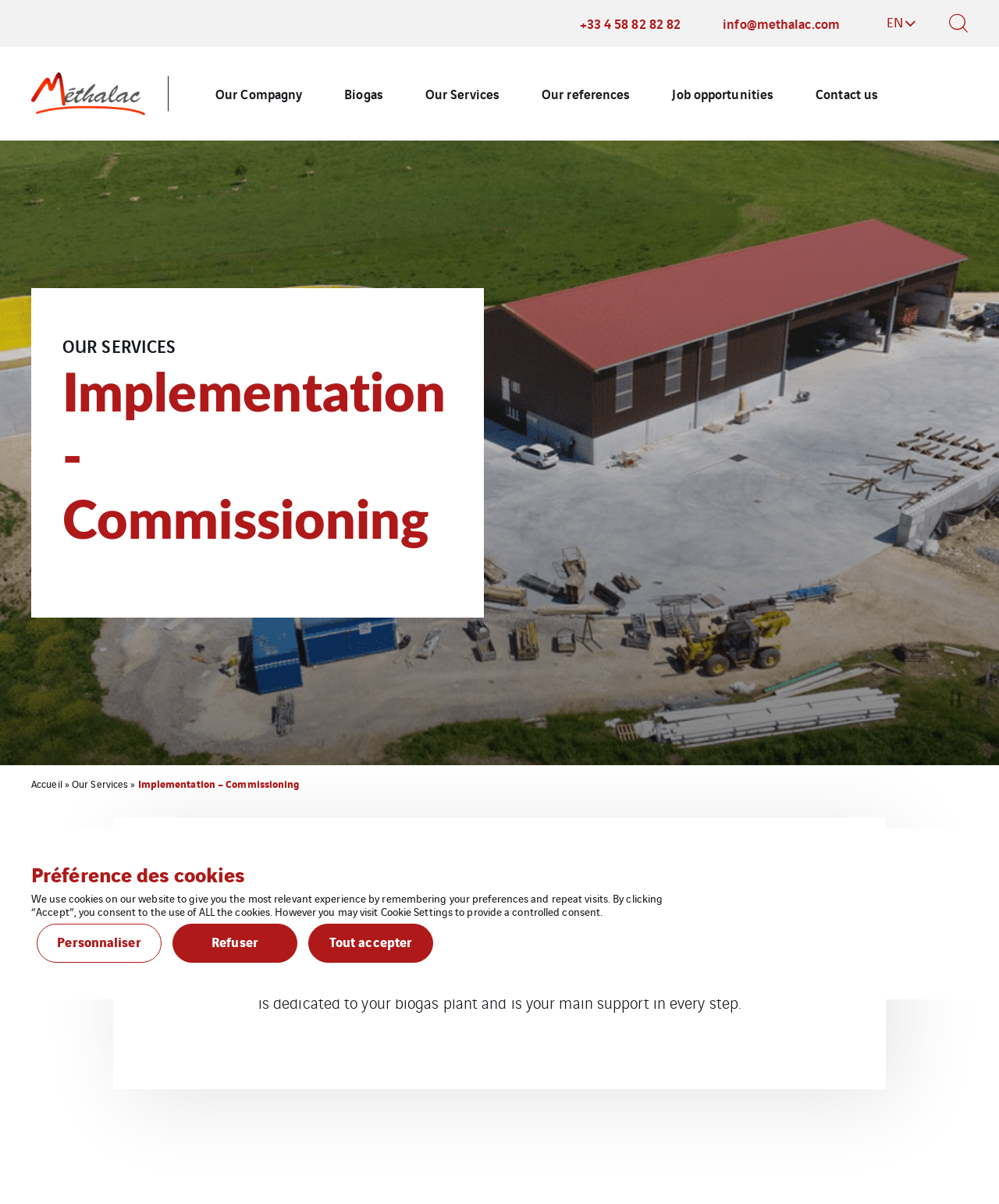Using the description "Crafts", locate and provide the bounding box of the UI element.

None